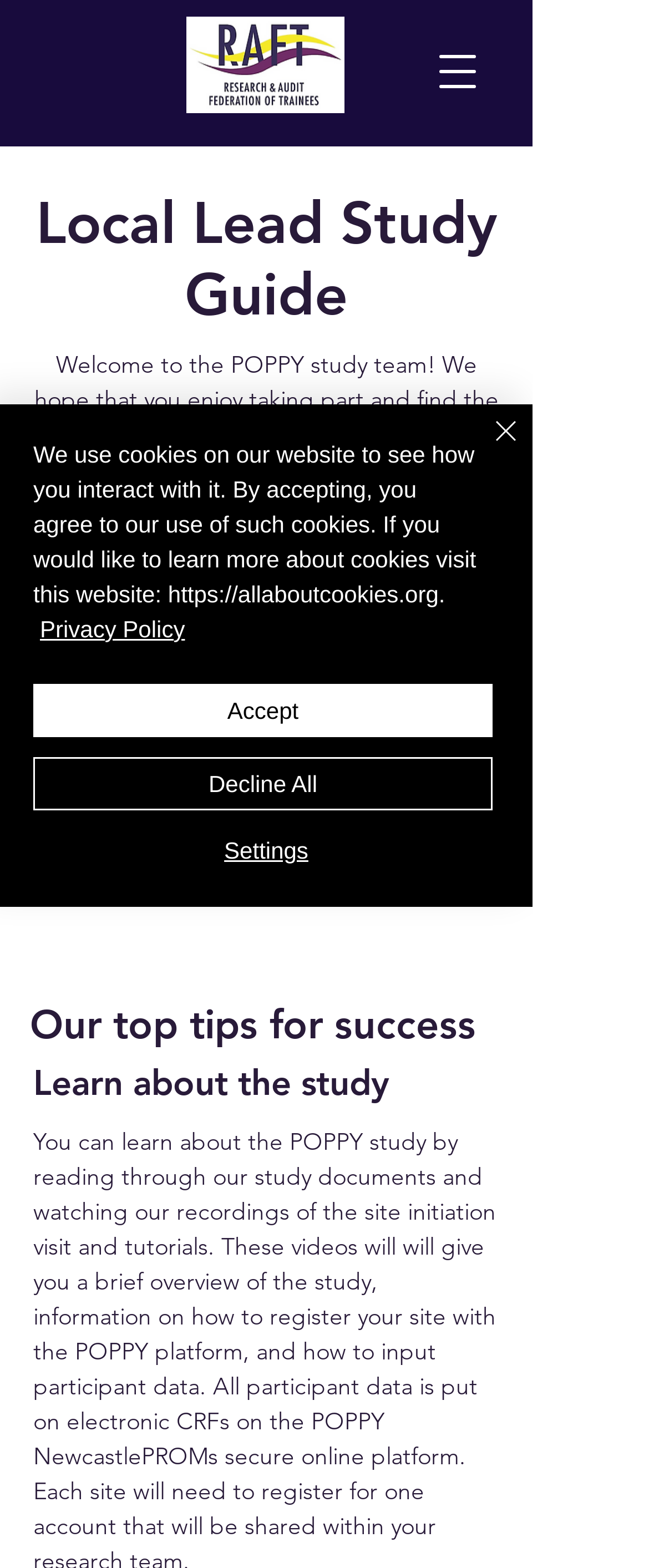What is the Associate PI Scheme affiliated with?
Please answer the question with a detailed and comprehensive explanation.

According to the webpage content, the Associate PI Scheme is affiliated with the POPPY Study, as stated in the sentence 'The POPPY Study is affiliated with the Associate PI Scheme (applications now closed).'.